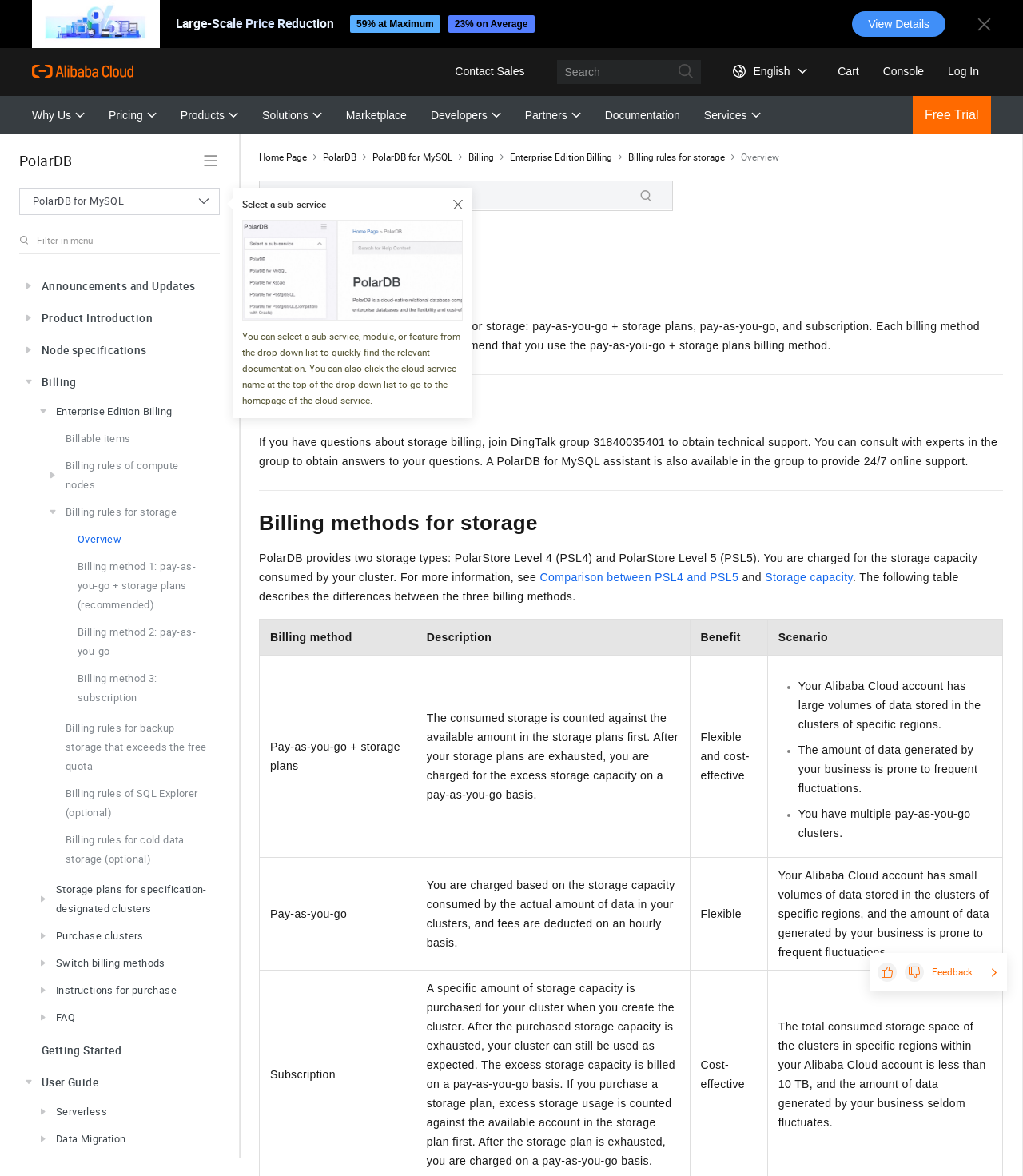Pinpoint the bounding box coordinates of the clickable element to carry out the following instruction: "Compare PSL4 and PSL5 storage types."

[0.528, 0.485, 0.722, 0.496]